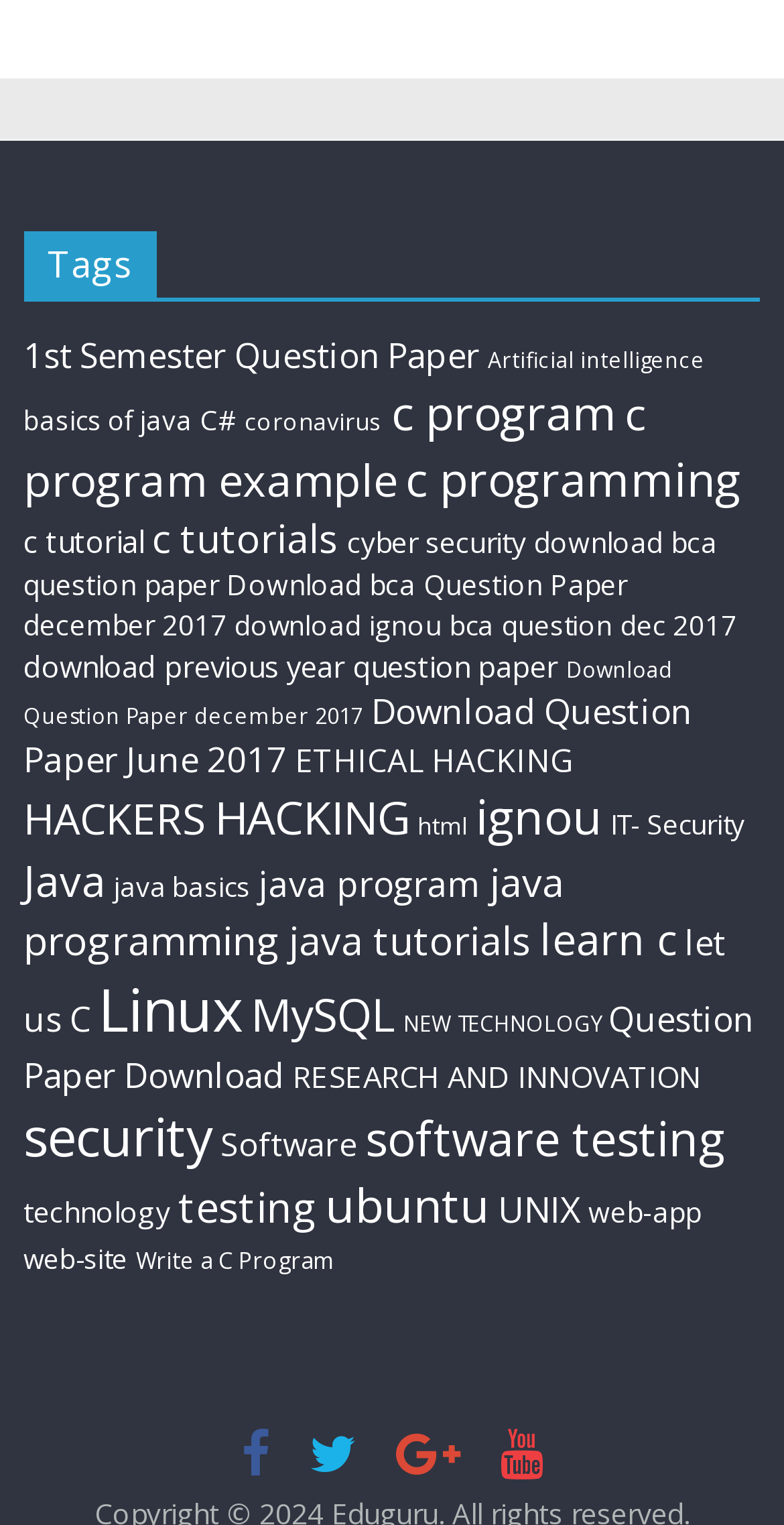Please respond to the question using a single word or phrase:
How many links are there under the 'Tags' heading?

41